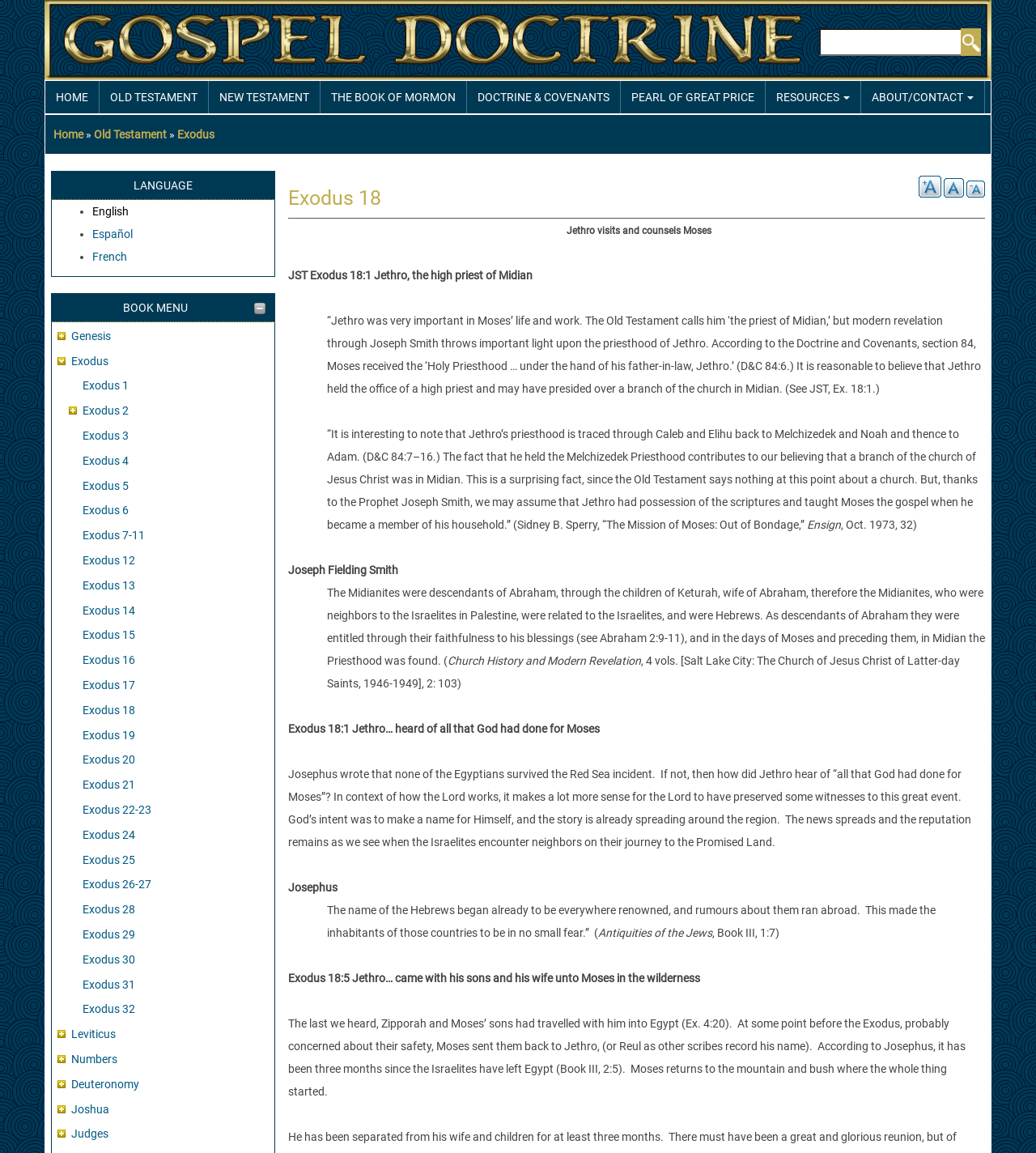Who visits and counsels Moses?
Please provide an in-depth and detailed response to the question.

According to the scripture, Jethro visits and counsels Moses, as stated in the heading 'Jethro visits and counsels Moses'.